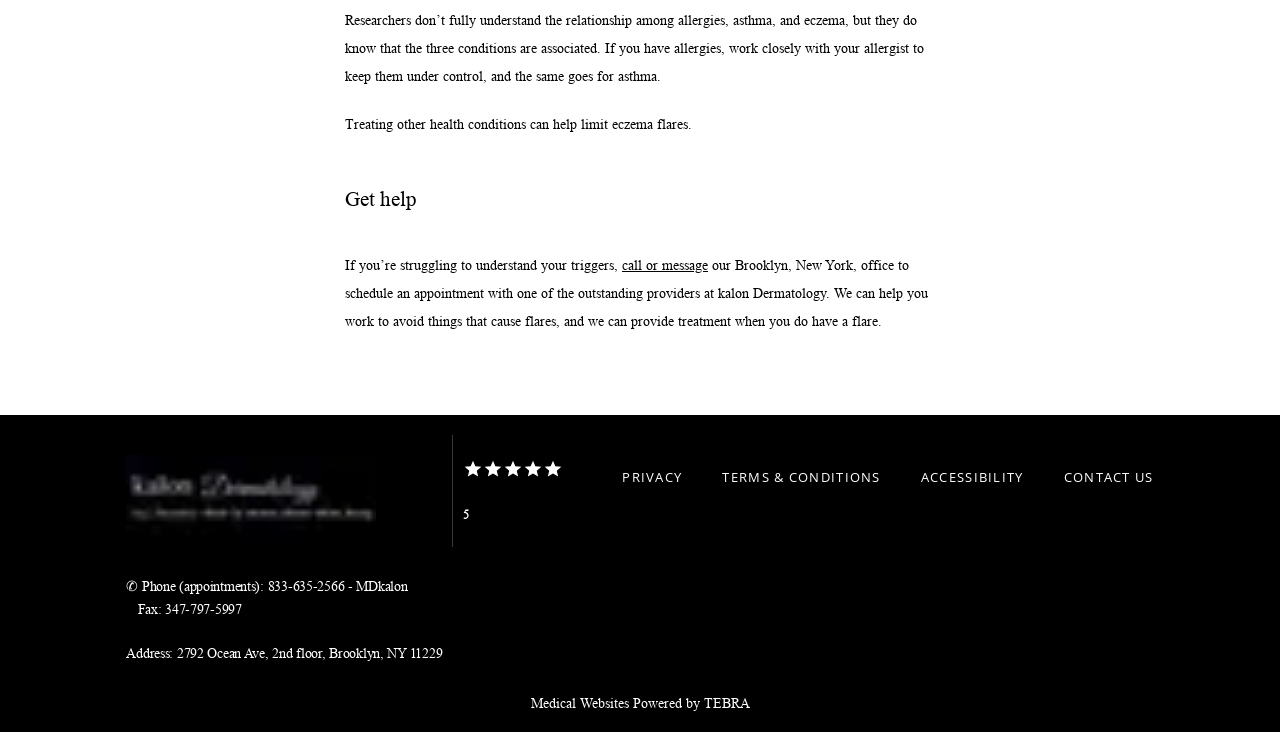Using floating point numbers between 0 and 1, provide the bounding box coordinates in the format (top-left x, top-left y, bottom-right x, bottom-right y). Locate the UI element described here: Terms & Conditions

[0.564, 0.64, 0.688, 0.664]